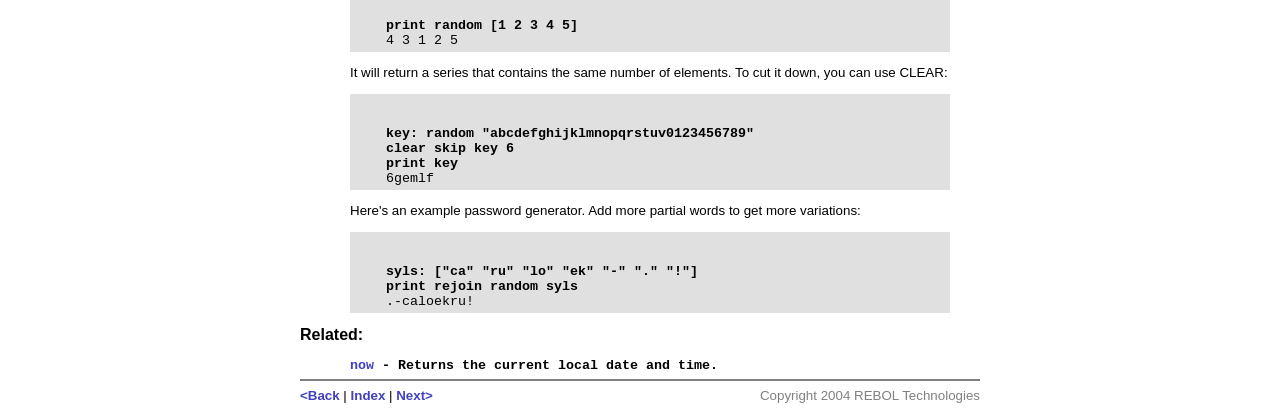Please answer the following question using a single word or phrase: 
What is the function of the 'now' link?

Returns current local date and time